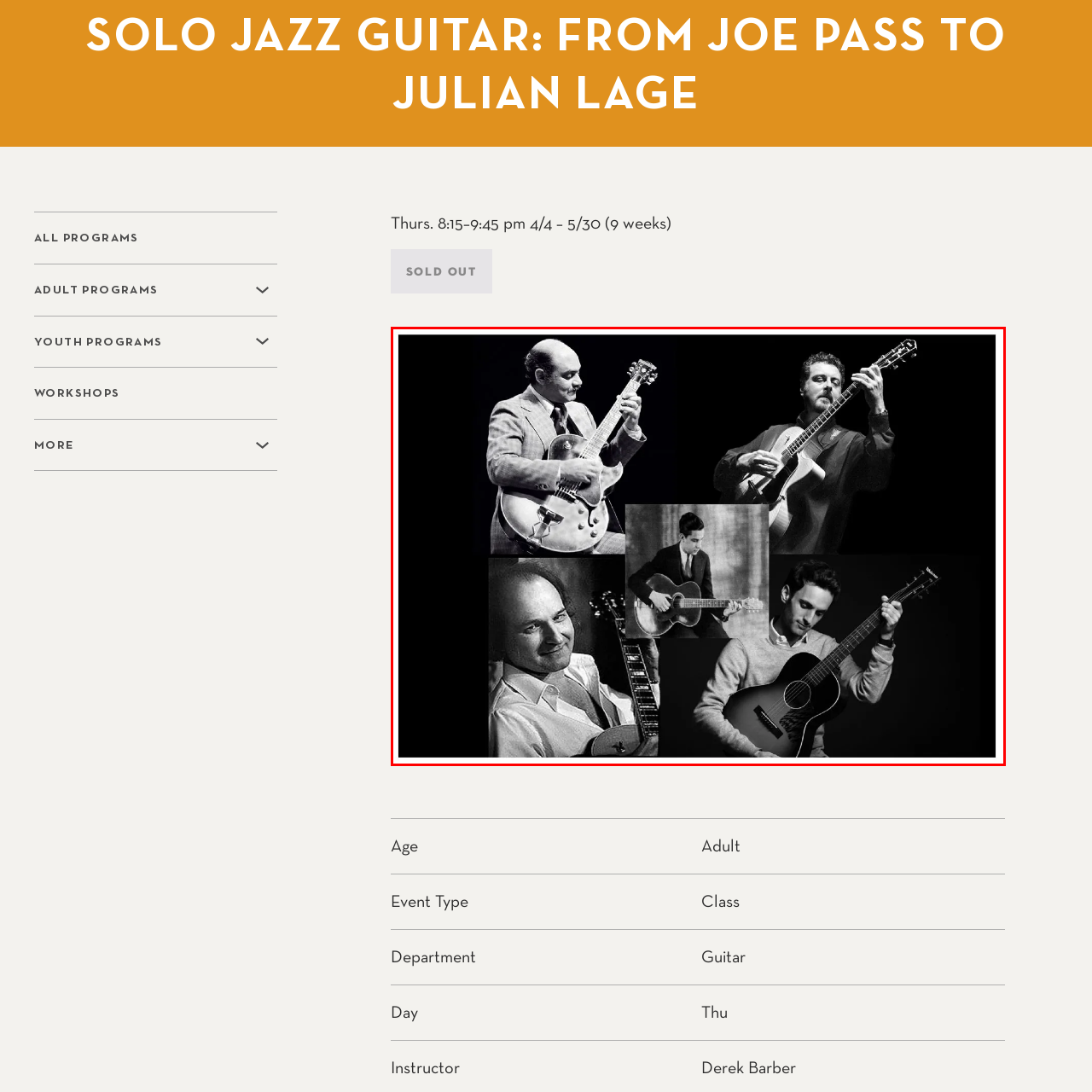Offer an in-depth description of the scene contained in the red rectangle.

The image showcases a striking collage of renowned guitarists who have made significant contributions to the world of jazz. Central to this composition are distinct portraits of musicians in various poses, all holding guitars and exuding charisma. This collection likely pays homage to the legacy of influential figures such as Joe Pass and Julian Lage, highlighting their styles and techniques. The background is dark, emphasizing the musicians and creating an atmosphere rich with the history and emotion of jazz guitar. This visual element complements the related program titled "Solo Jazz Guitar: From Joe Pass to Julian Lage," emphasizing the educational aspect of learning from these masterful artists. Through their expressions and the details of their instruments, the image captures the passion and artistry inherent in jazz guitar performance.